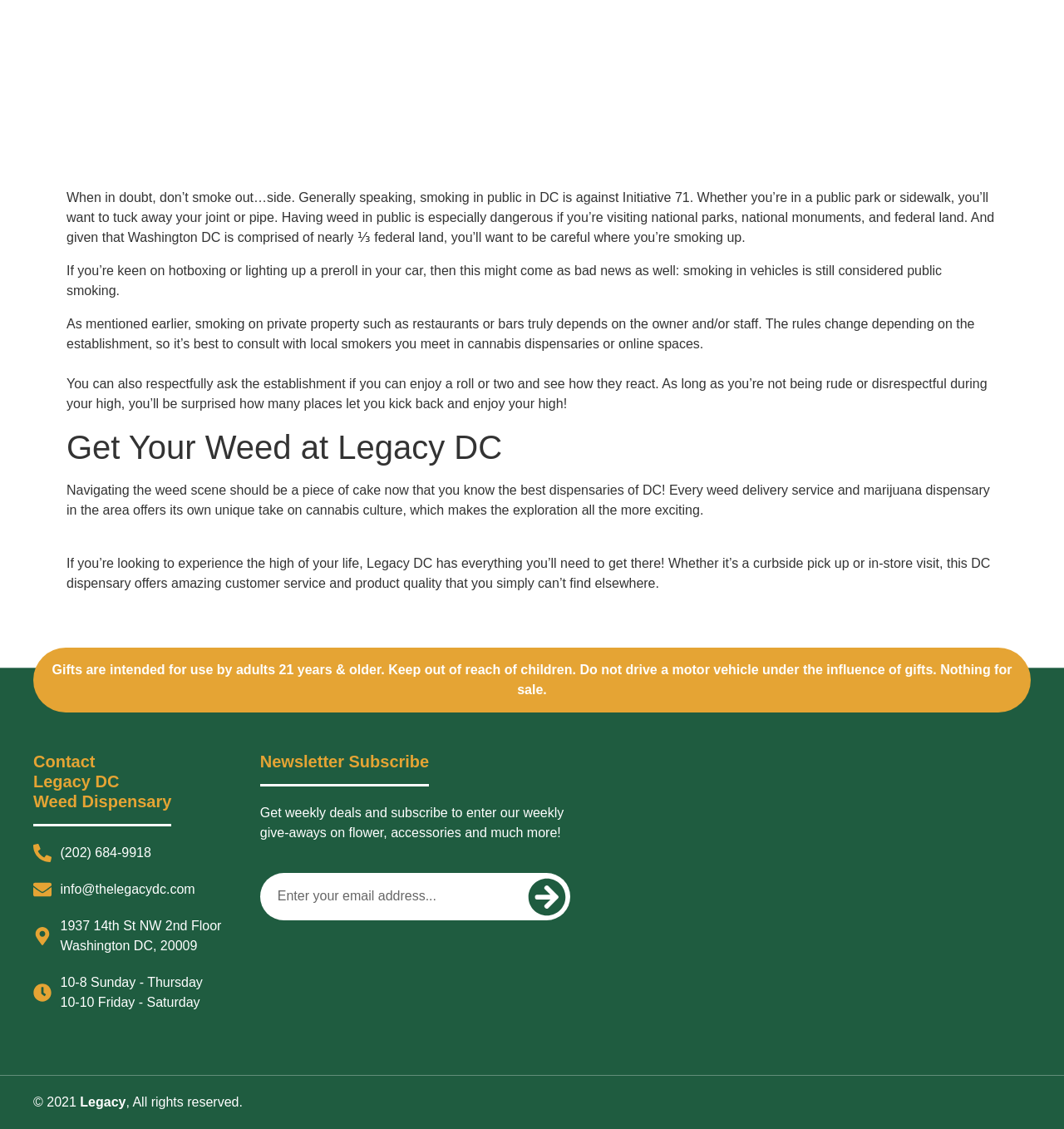Using the provided element description, identify the bounding box coordinates as (top-left x, top-left y, bottom-right x, bottom-right y). Ensure all values are between 0 and 1. Description: (202) 684-9918

[0.031, 0.747, 0.213, 0.764]